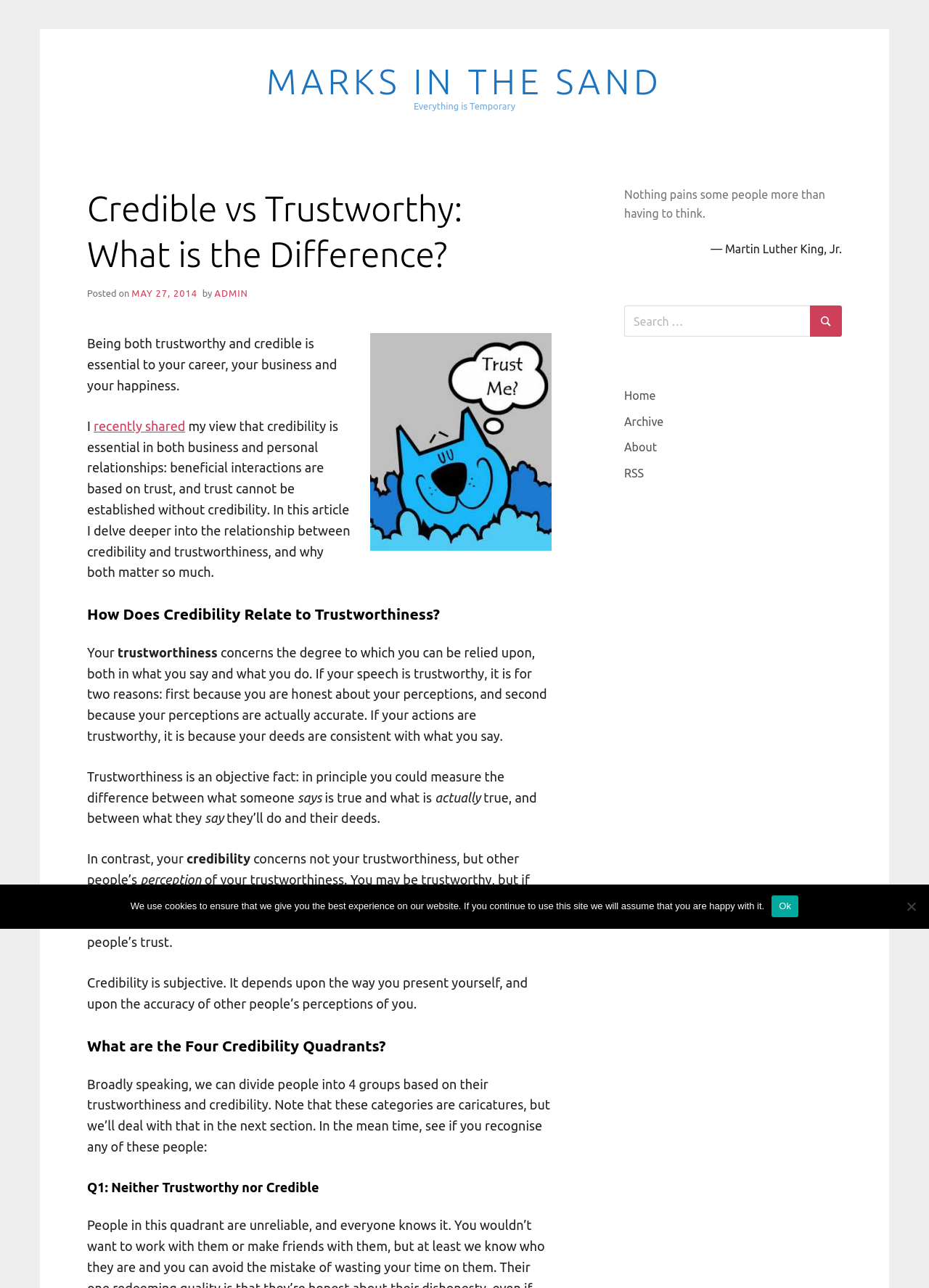Pinpoint the bounding box coordinates of the element you need to click to execute the following instruction: "Read the 'Credible vs Trustworthy: What is the Difference?' article". The bounding box should be represented by four float numbers between 0 and 1, in the format [left, top, right, bottom].

[0.094, 0.144, 0.594, 0.215]